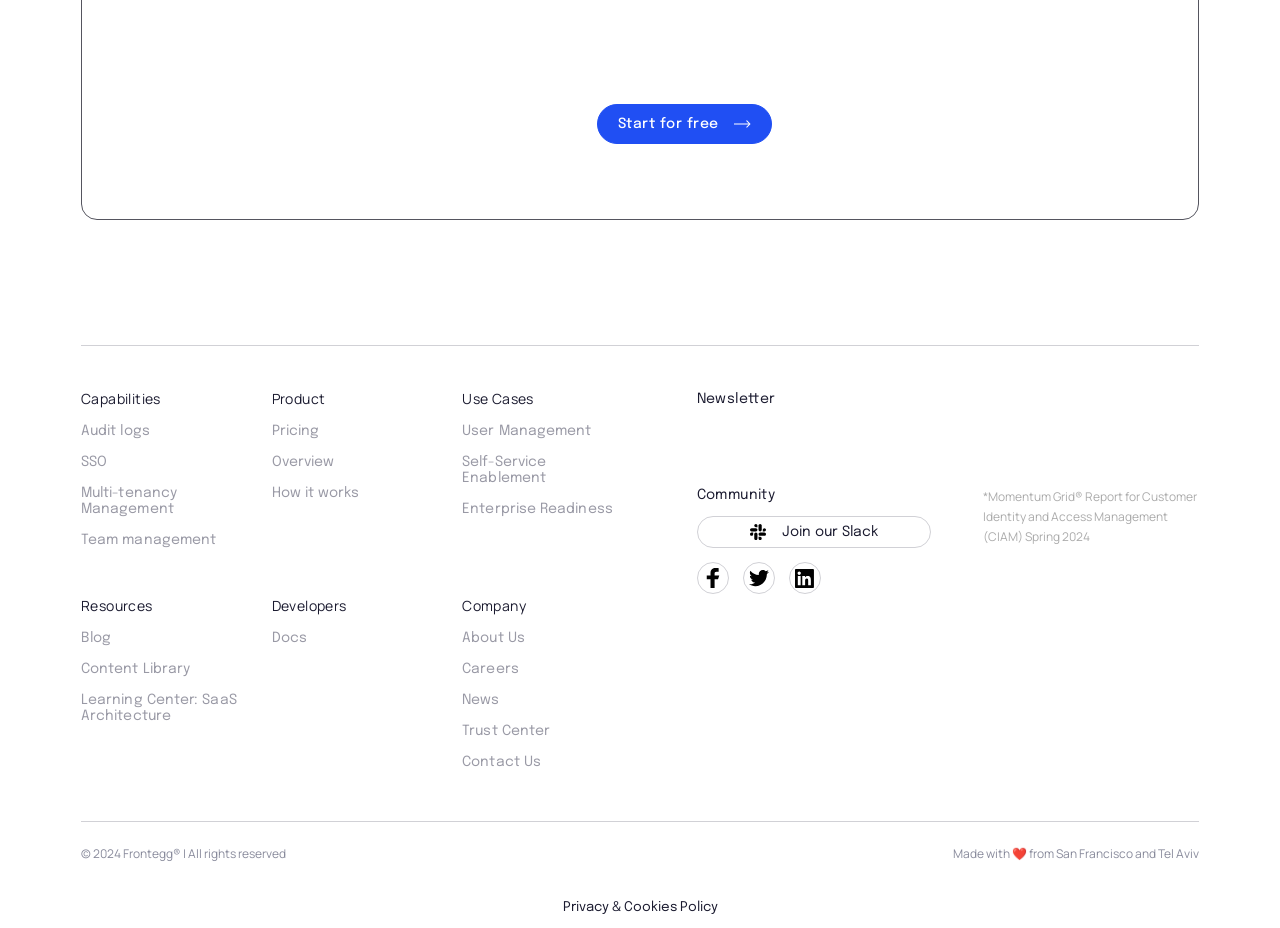Pinpoint the bounding box coordinates of the element you need to click to execute the following instruction: "Join the community on Slack". The bounding box should be represented by four float numbers between 0 and 1, in the format [left, top, right, bottom].

[0.544, 0.556, 0.728, 0.591]